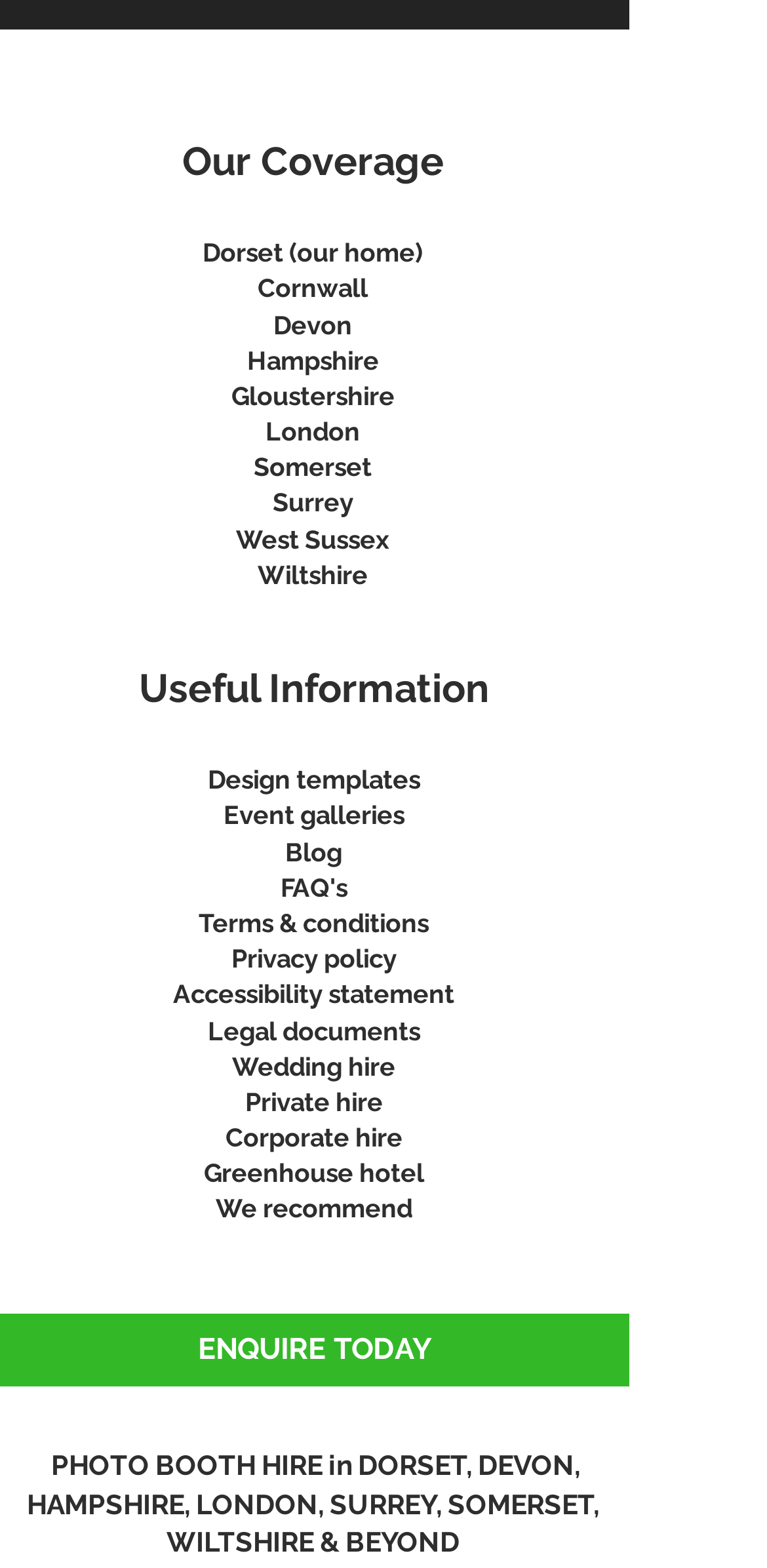Please provide the bounding box coordinates in the format (top-left x, top-left y, bottom-right x, bottom-right y). Remember, all values are floating point numbers between 0 and 1. What is the bounding box coordinate of the region described as: Devon

[0.356, 0.198, 0.459, 0.216]